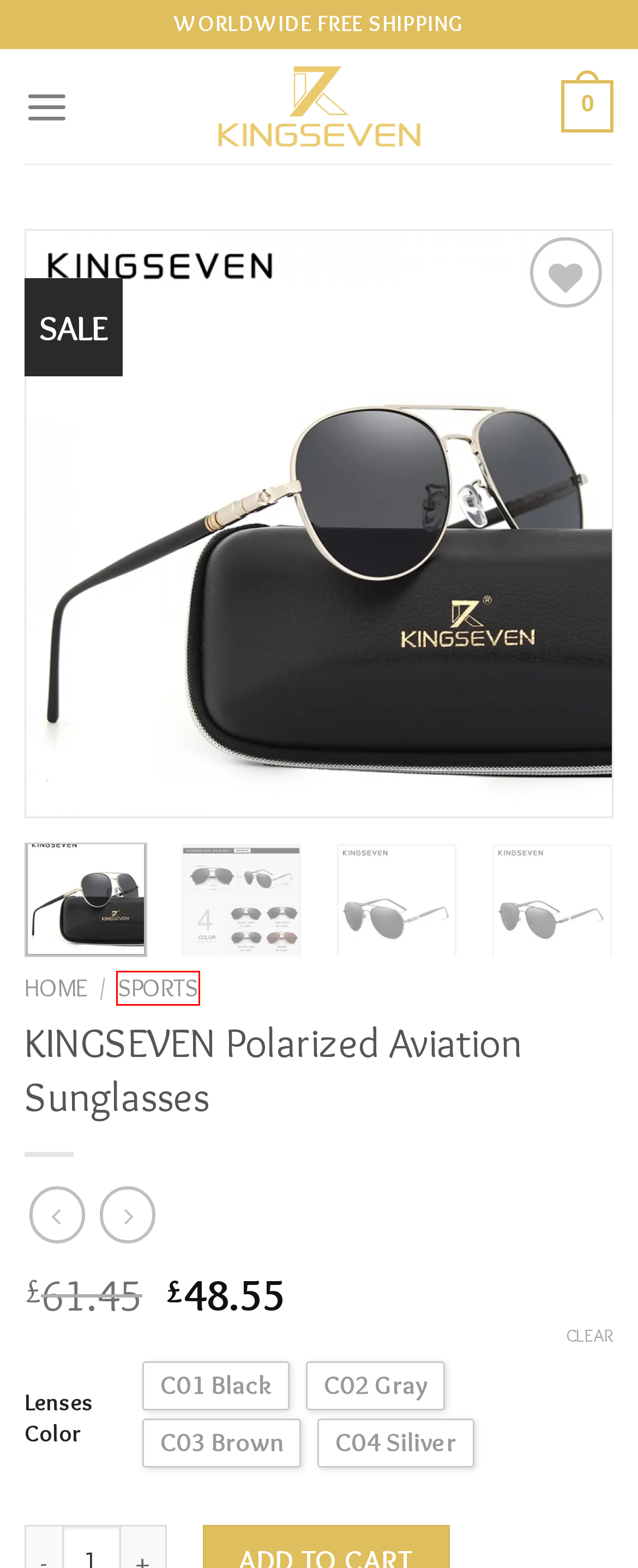Analyze the given webpage screenshot and identify the UI element within the red bounding box. Select the webpage description that best matches what you expect the new webpage to look like after clicking the element. Here are the candidates:
A. About Us | King seven Sunglasses | Buy Affordable Sunglasses
B. King Seven Sunglasses | Polarized Sunglasses | Official Shop
C. Cart | King Seven Sunglasses
D. KINGSEVEN New Aluminum Brand New Polarized Sunglasses | King Seven Sunglasses
E. Mens Vintage Sunglasses | Polarized Sunglasses | King Seven Sunglasses
F. Privacy Policy | King Seven Sunglasses
G. KINGSEVEN Fashion Aluminum Magnesium Sunglasses | King Seven Sunglasses
H. Sports | King Seven Sunglasses

H